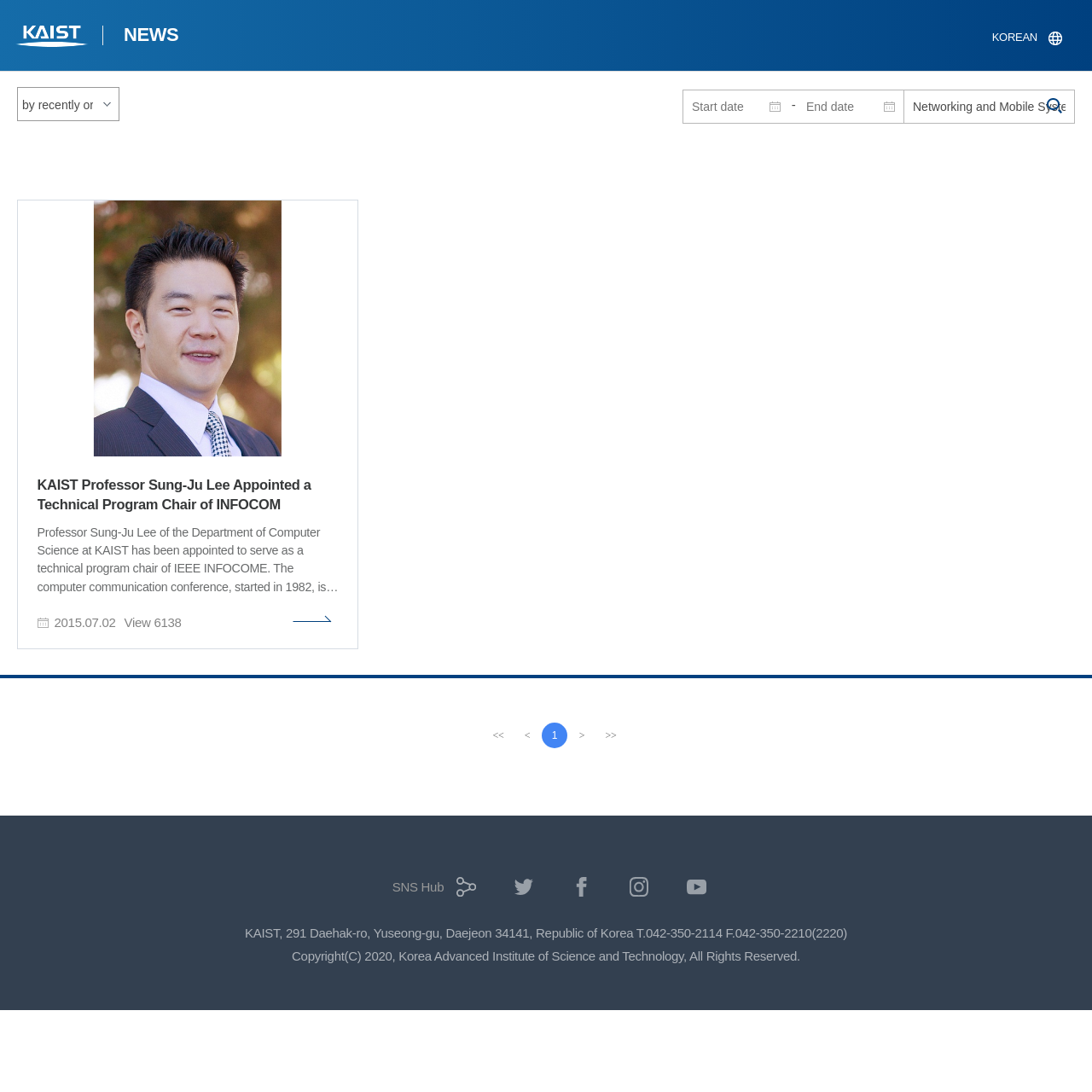What is the name of the professor appointed as a technical program chair of INFOCOM?
Provide an in-depth and detailed explanation in response to the question.

I found the answer by reading the article on the webpage, which mentions that Professor Sung-Ju Lee of the Department of Computer Science at KAIST has been appointed to serve as a technical program chair of IEEE INFOCOM.